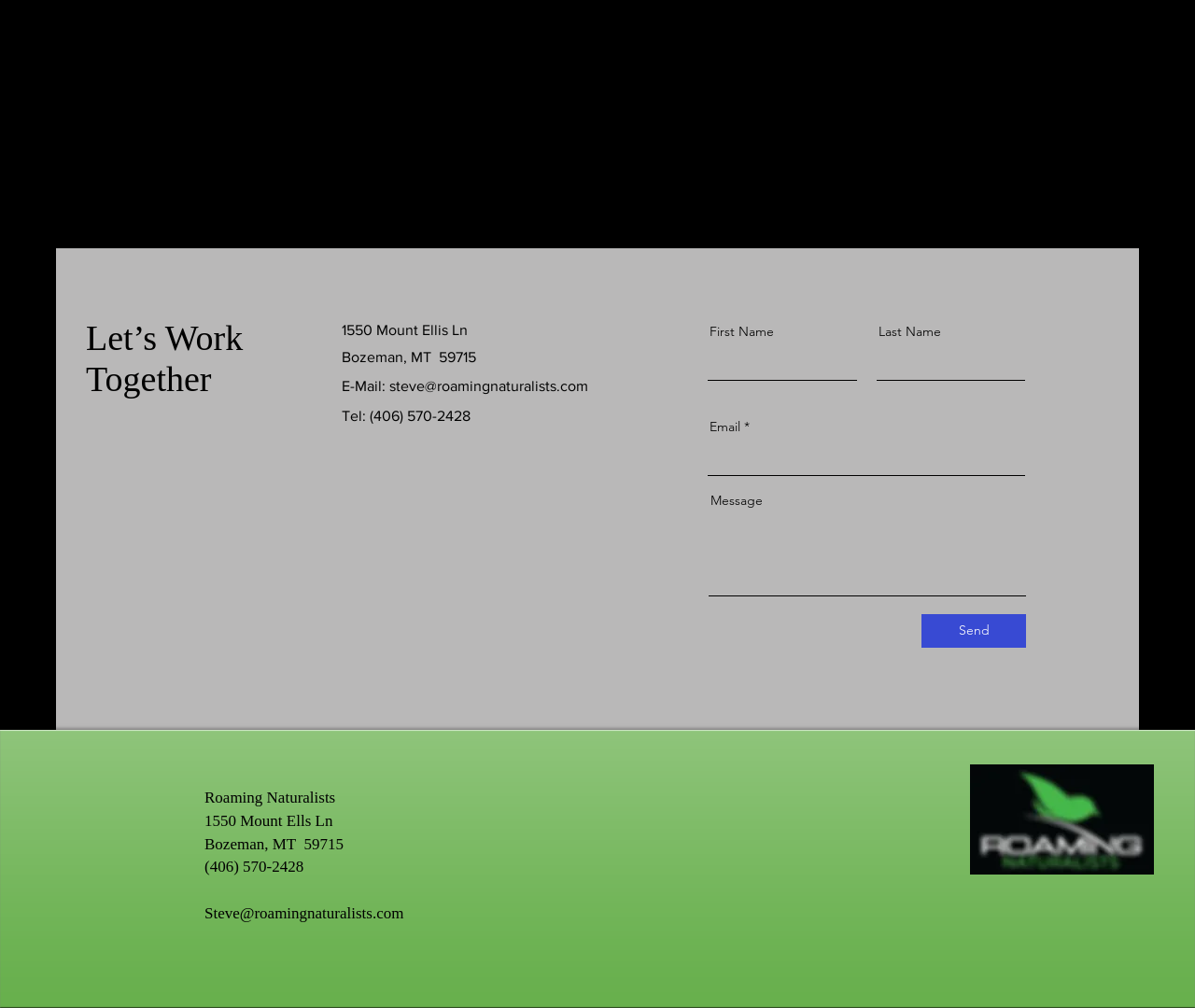Please find and report the bounding box coordinates of the element to click in order to perform the following action: "Enter your first name". The coordinates should be expressed as four float numbers between 0 and 1, in the format [left, top, right, bottom].

[0.592, 0.344, 0.717, 0.378]